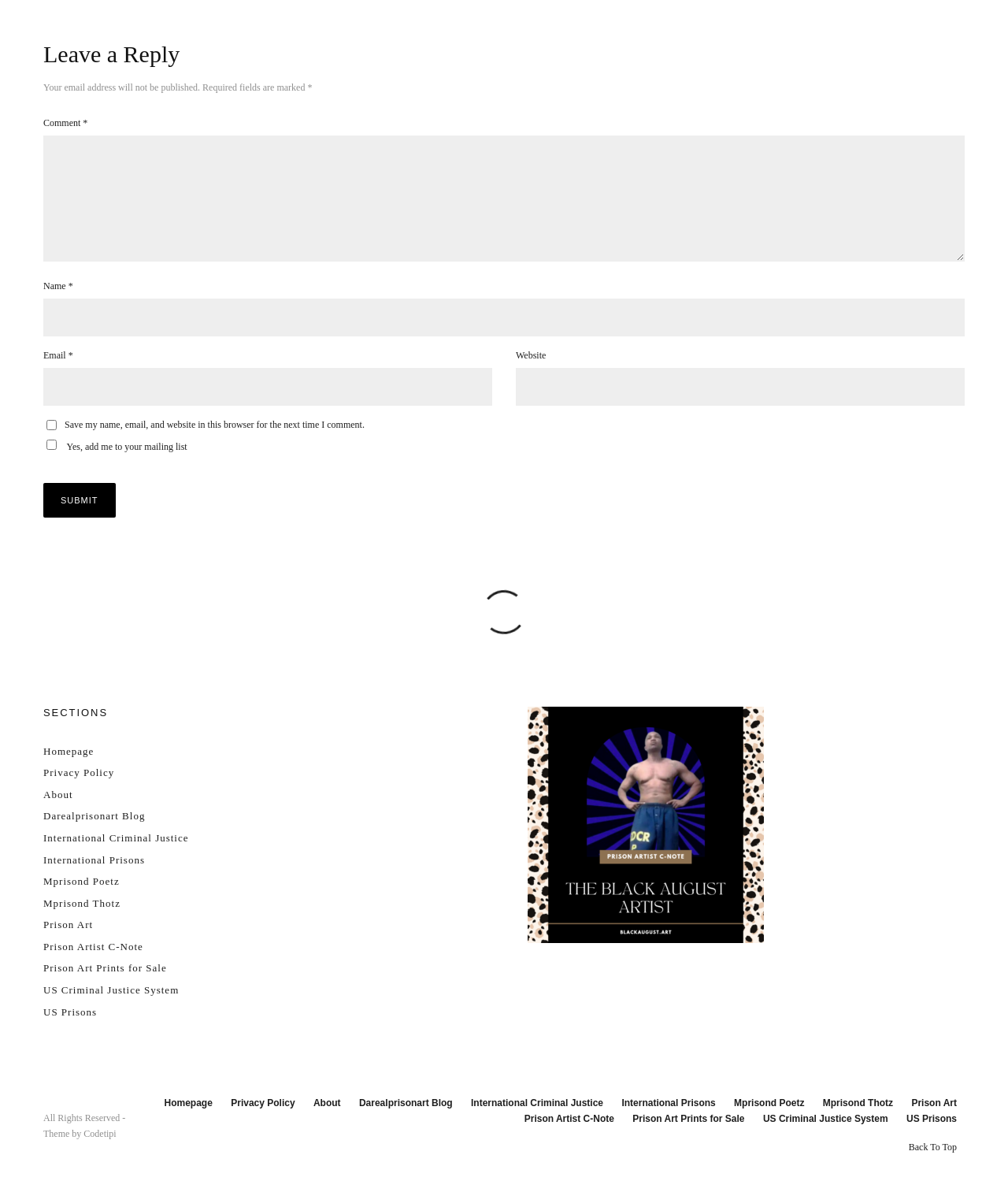What is the purpose of the comment section?
Using the image as a reference, answer the question with a short word or phrase.

Leave a reply